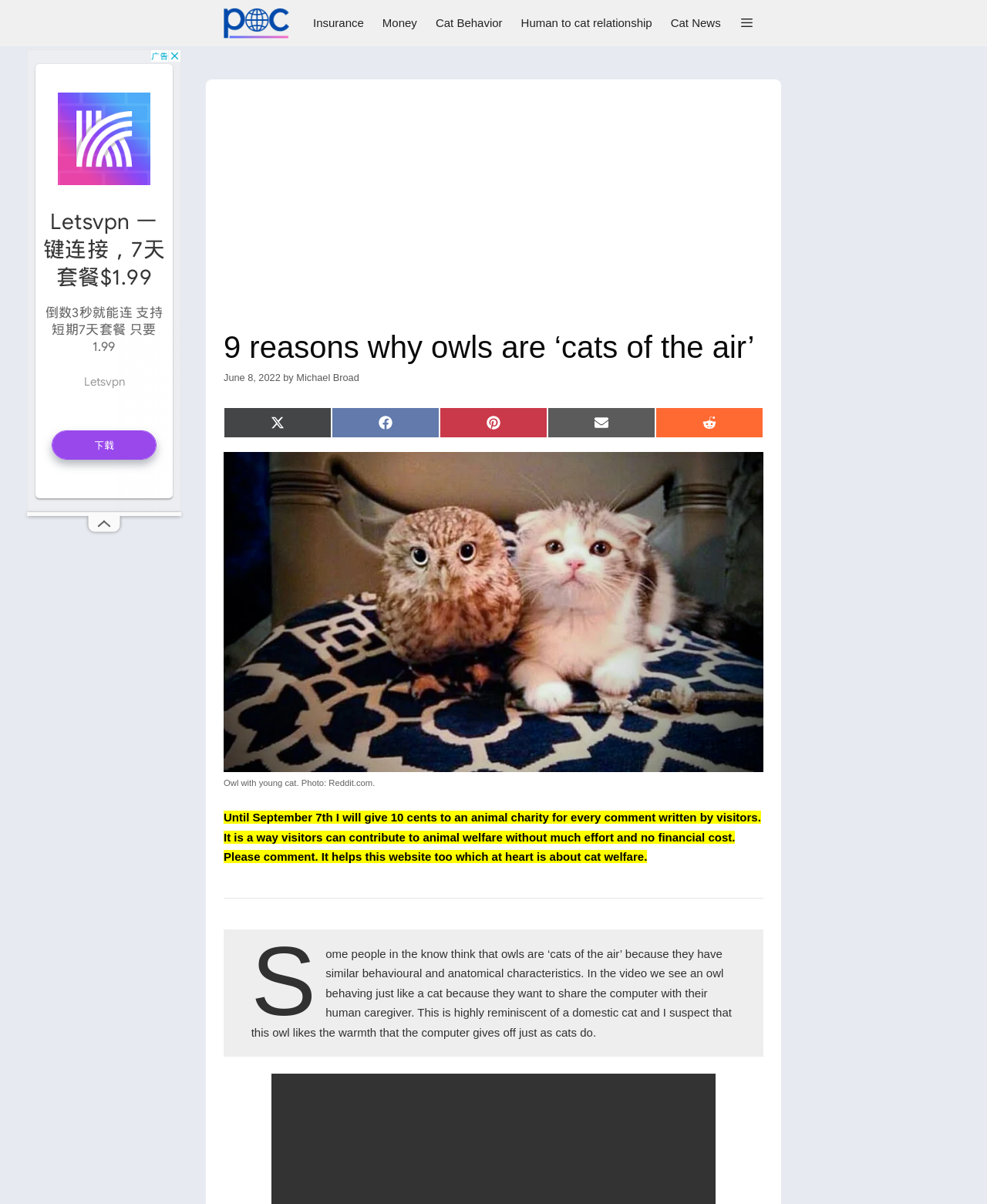Locate the UI element described as follows: "Insurance". Return the bounding box coordinates as four float numbers between 0 and 1 in the order [left, top, right, bottom].

[0.308, 0.0, 0.378, 0.038]